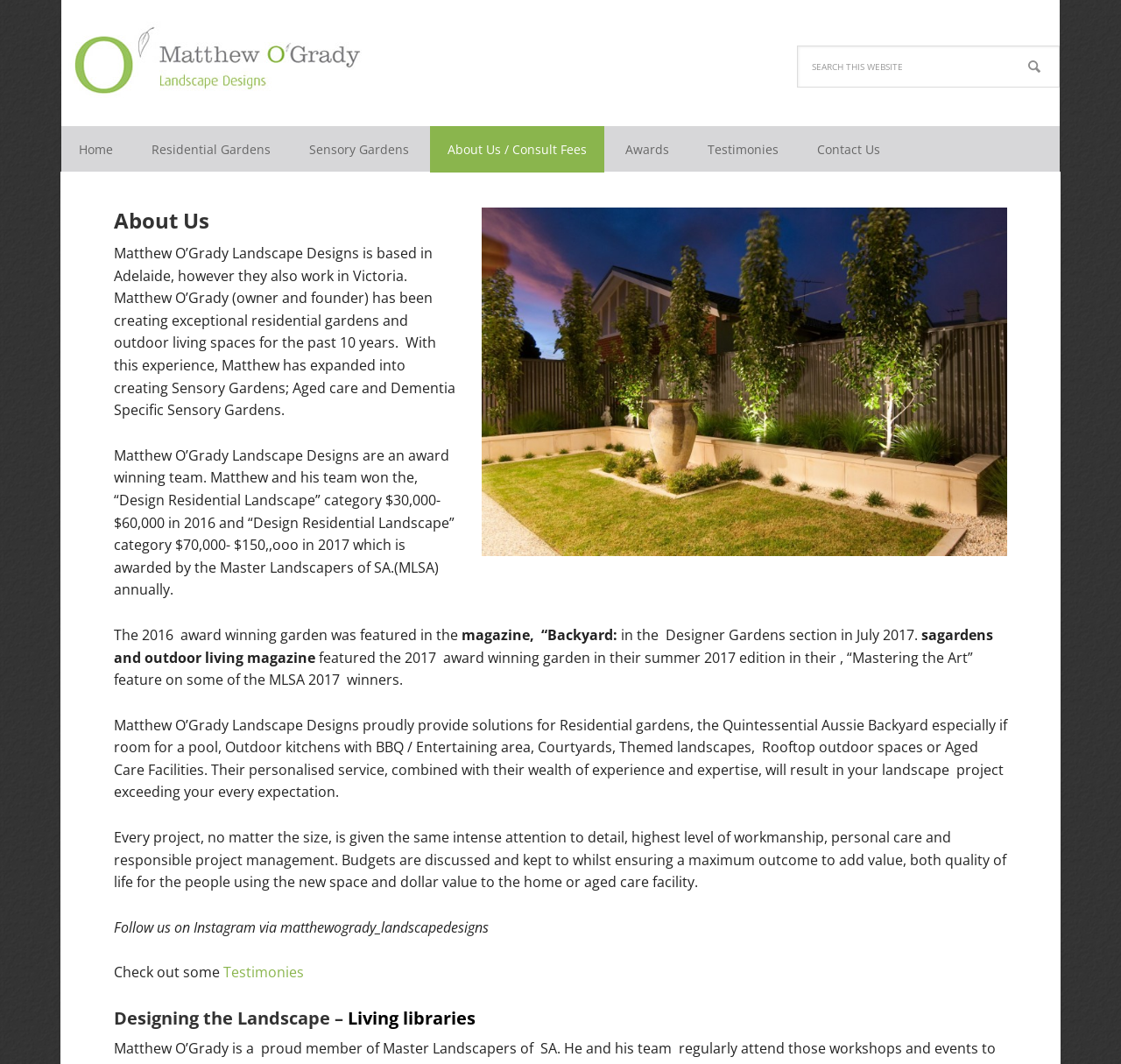Locate the bounding box coordinates of the area where you should click to accomplish the instruction: "Go to Home page".

[0.055, 0.119, 0.116, 0.162]